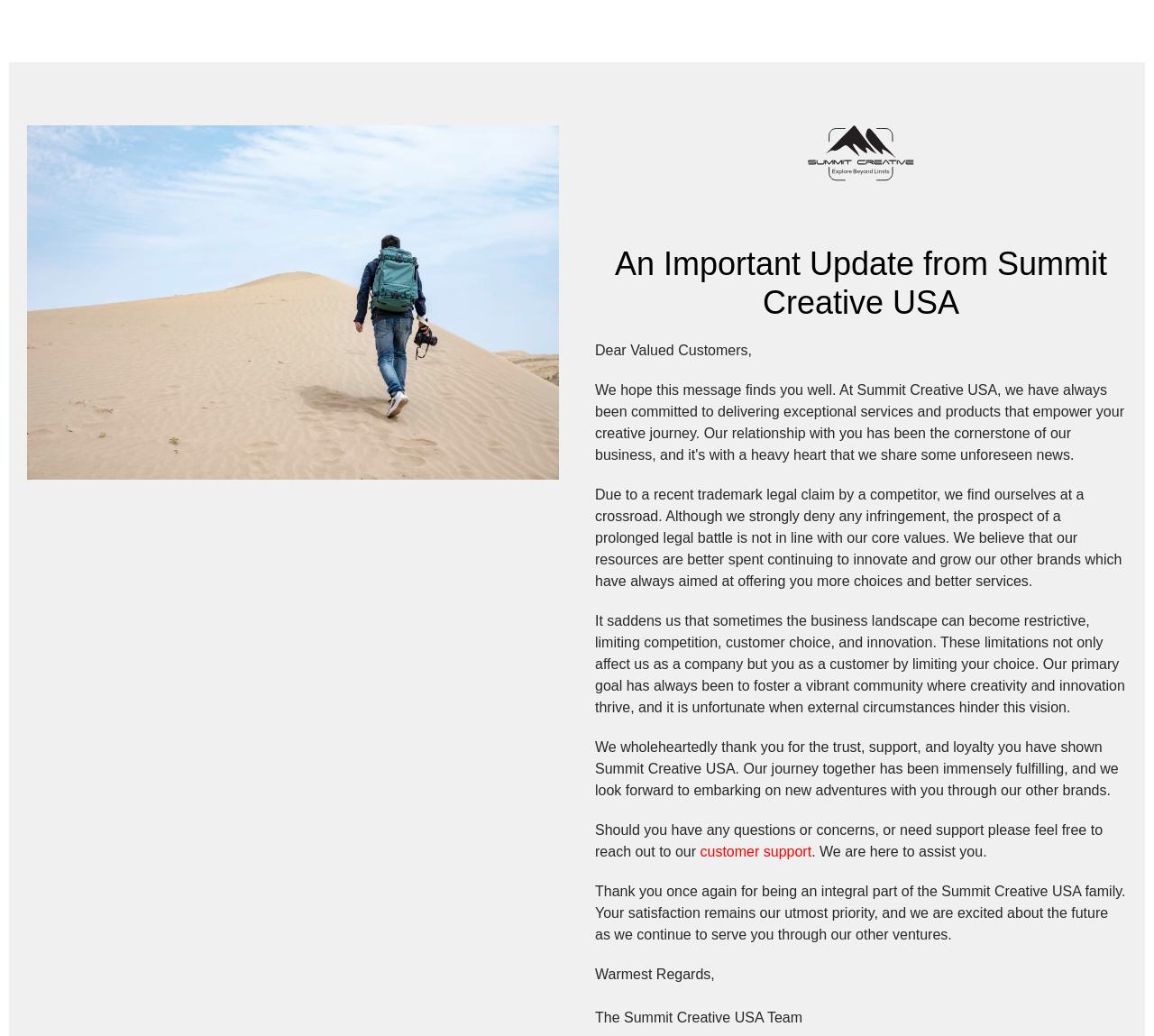What is the reason for Summit Creative USA's goodbye?
Answer with a single word or phrase, using the screenshot for reference.

Trademark legal claim